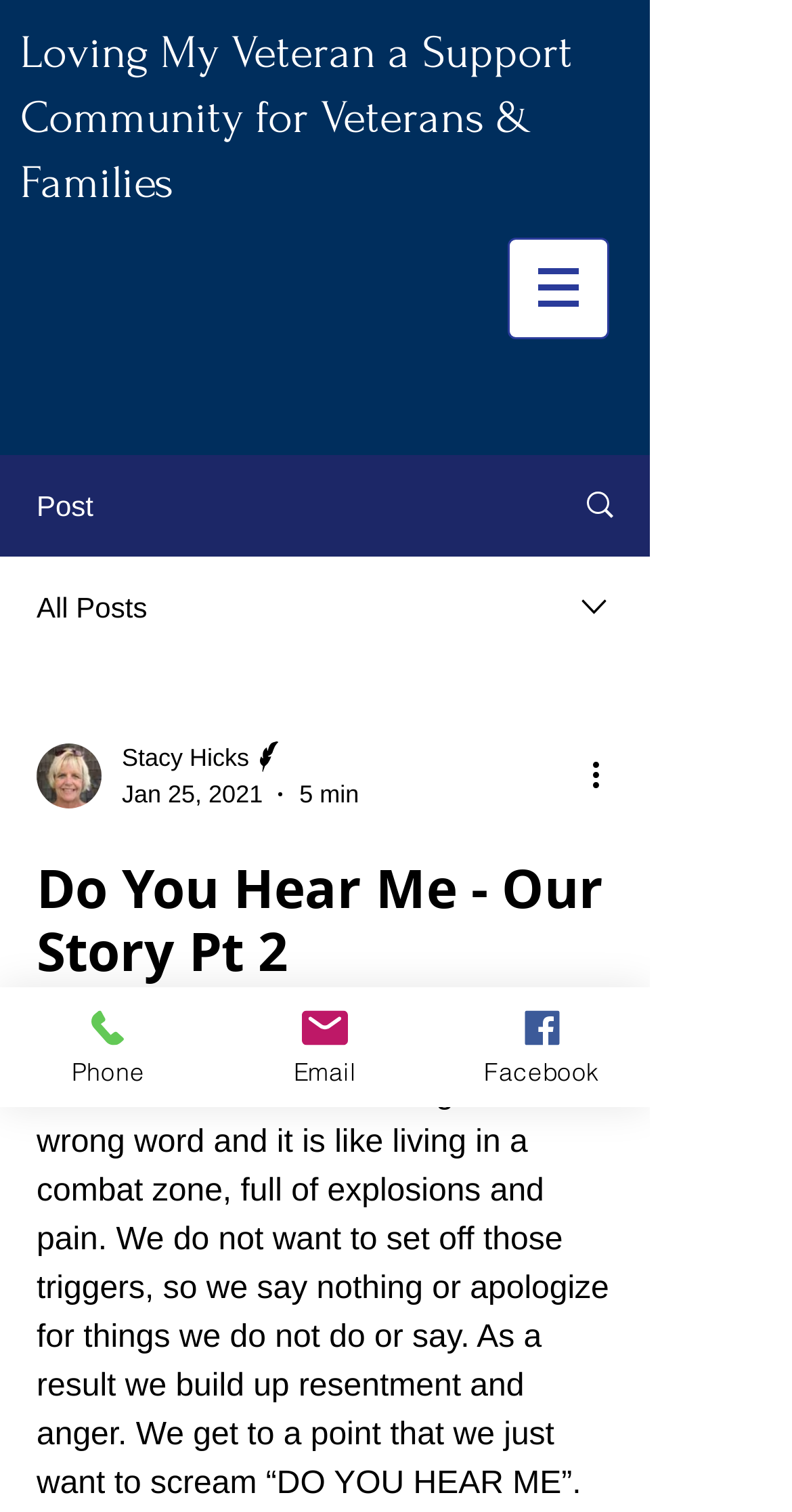Respond to the following question with a brief word or phrase:
What is the estimated reading time of the post?

5 min